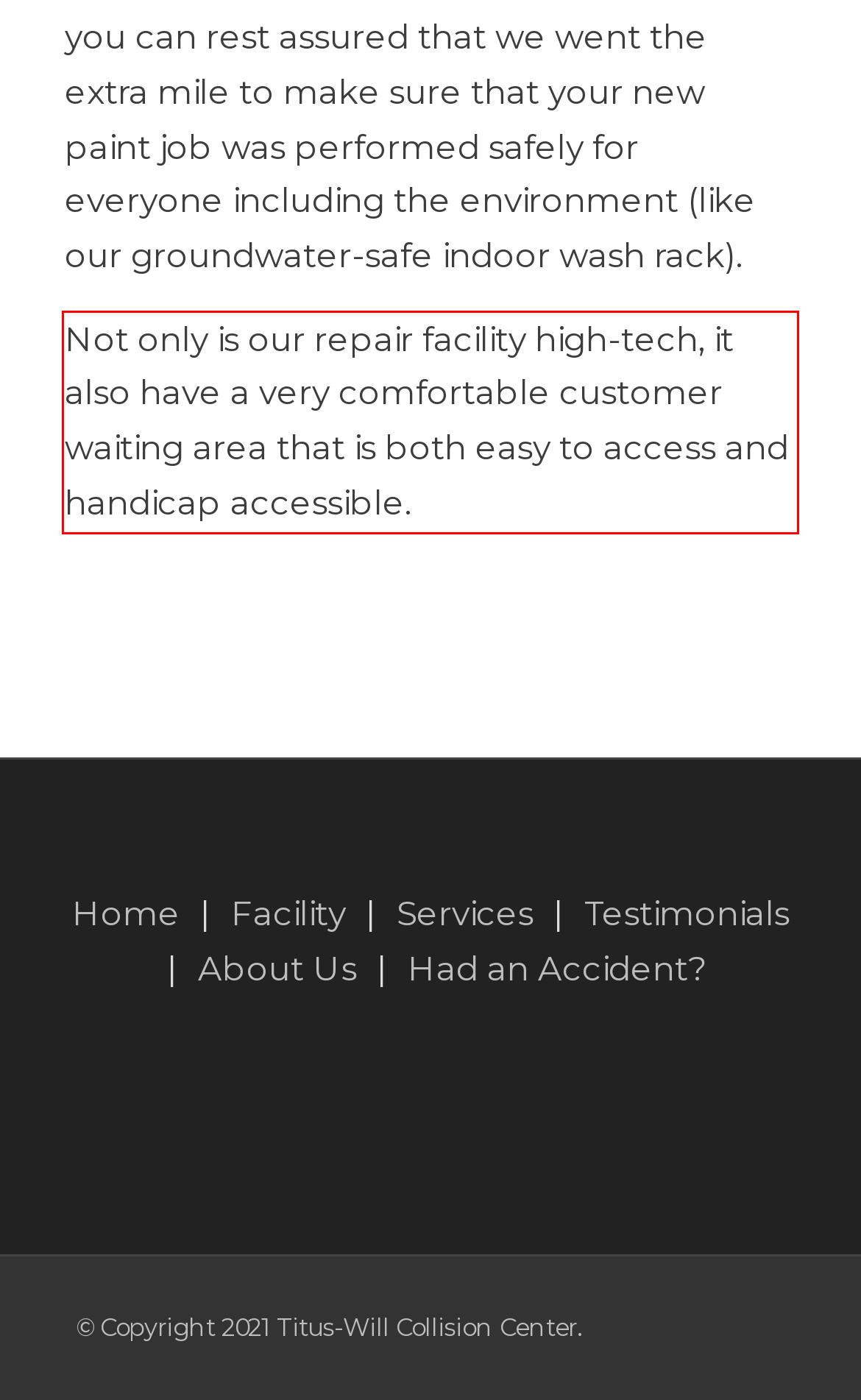Please examine the webpage screenshot and extract the text within the red bounding box using OCR.

Not only is our repair facility high-tech, it also have a very comfortable customer waiting area that is both easy to access and handicap accessible.